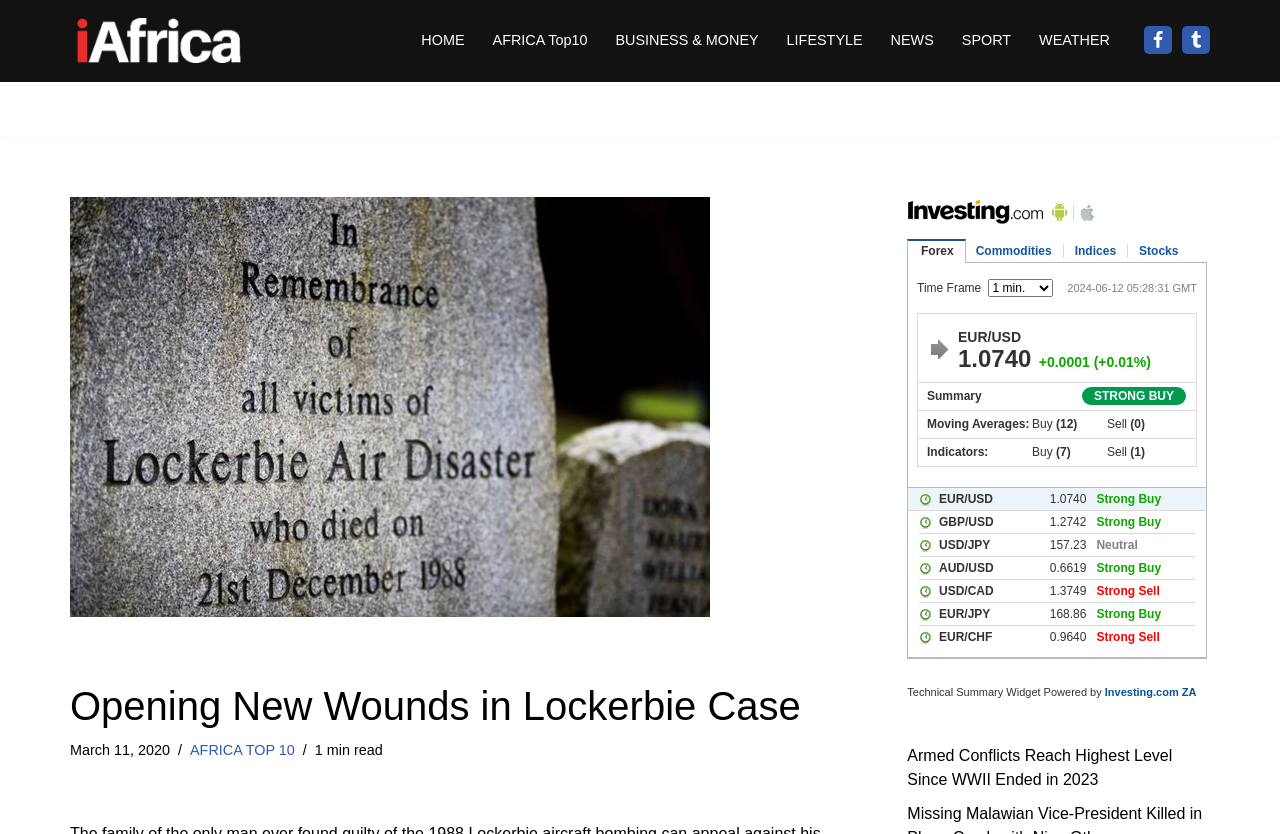Please determine the bounding box coordinates of the element's region to click for the following instruction: "follow on facebook".

[0.894, 0.031, 0.916, 0.065]